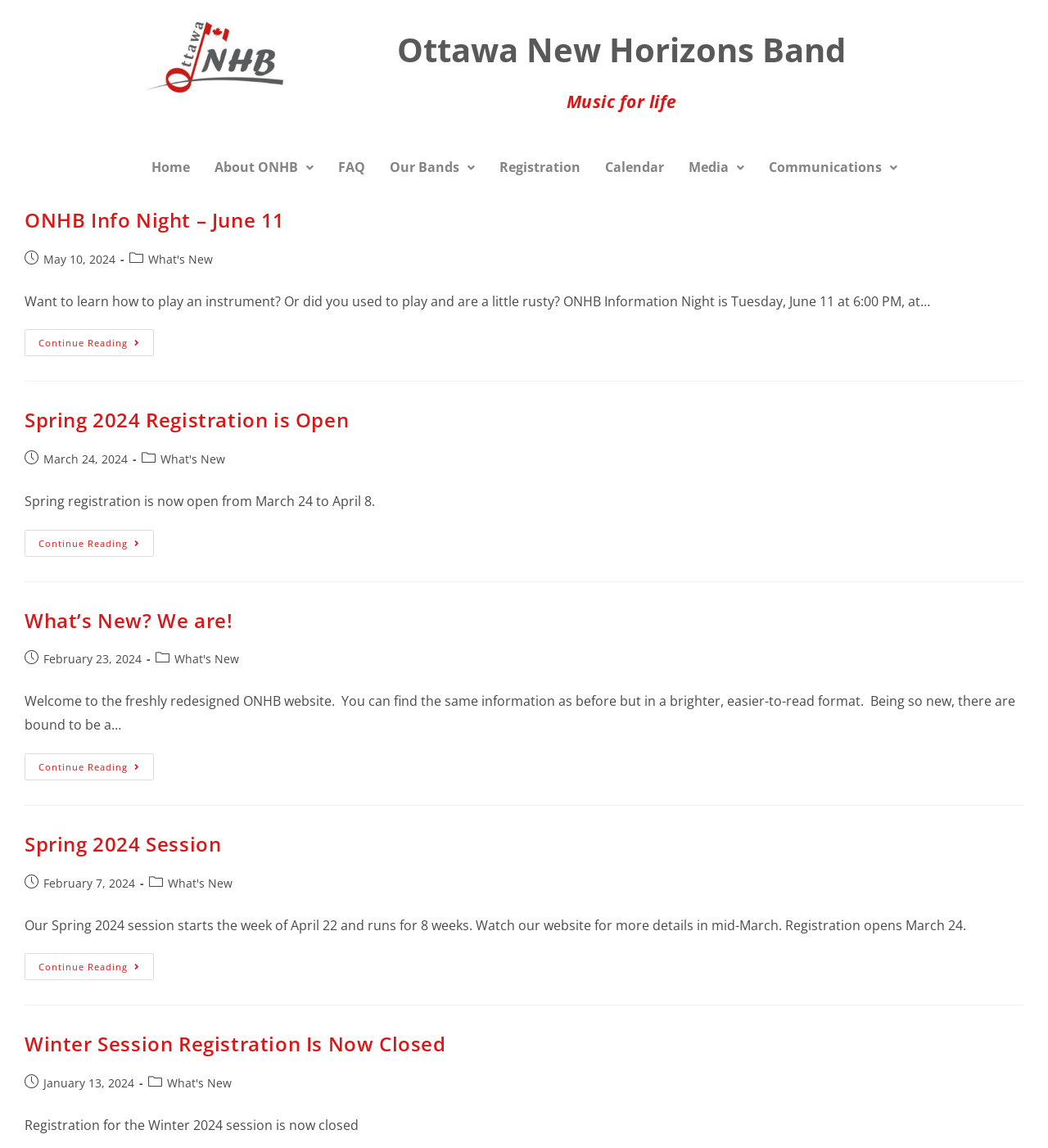What is the name of the band?
Based on the screenshot, answer the question with a single word or phrase.

Ottawa New Horizons Band